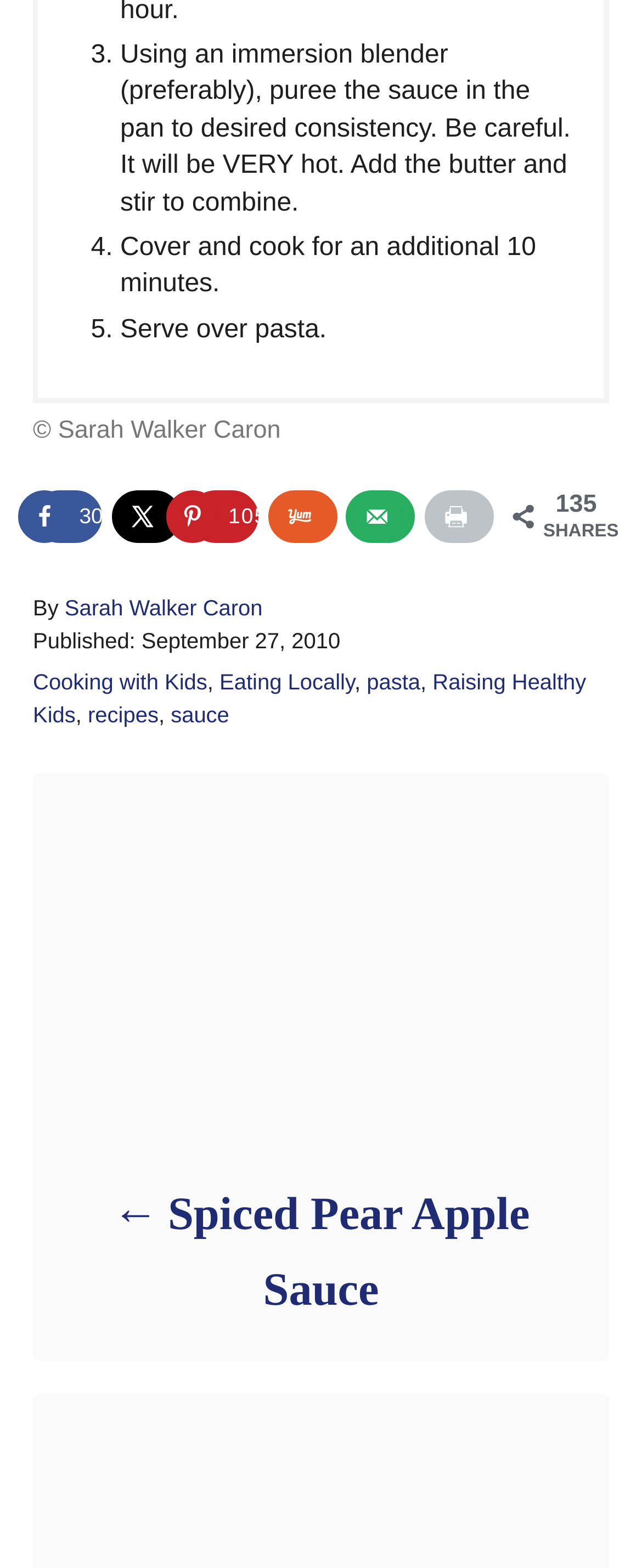Using the provided description: "parent_node: Spiced Pear Apple Sauce", find the bounding box coordinates of the corresponding UI element. The output should be four float numbers between 0 and 1, in the format [left, top, right, bottom].

[0.103, 0.514, 0.897, 0.751]